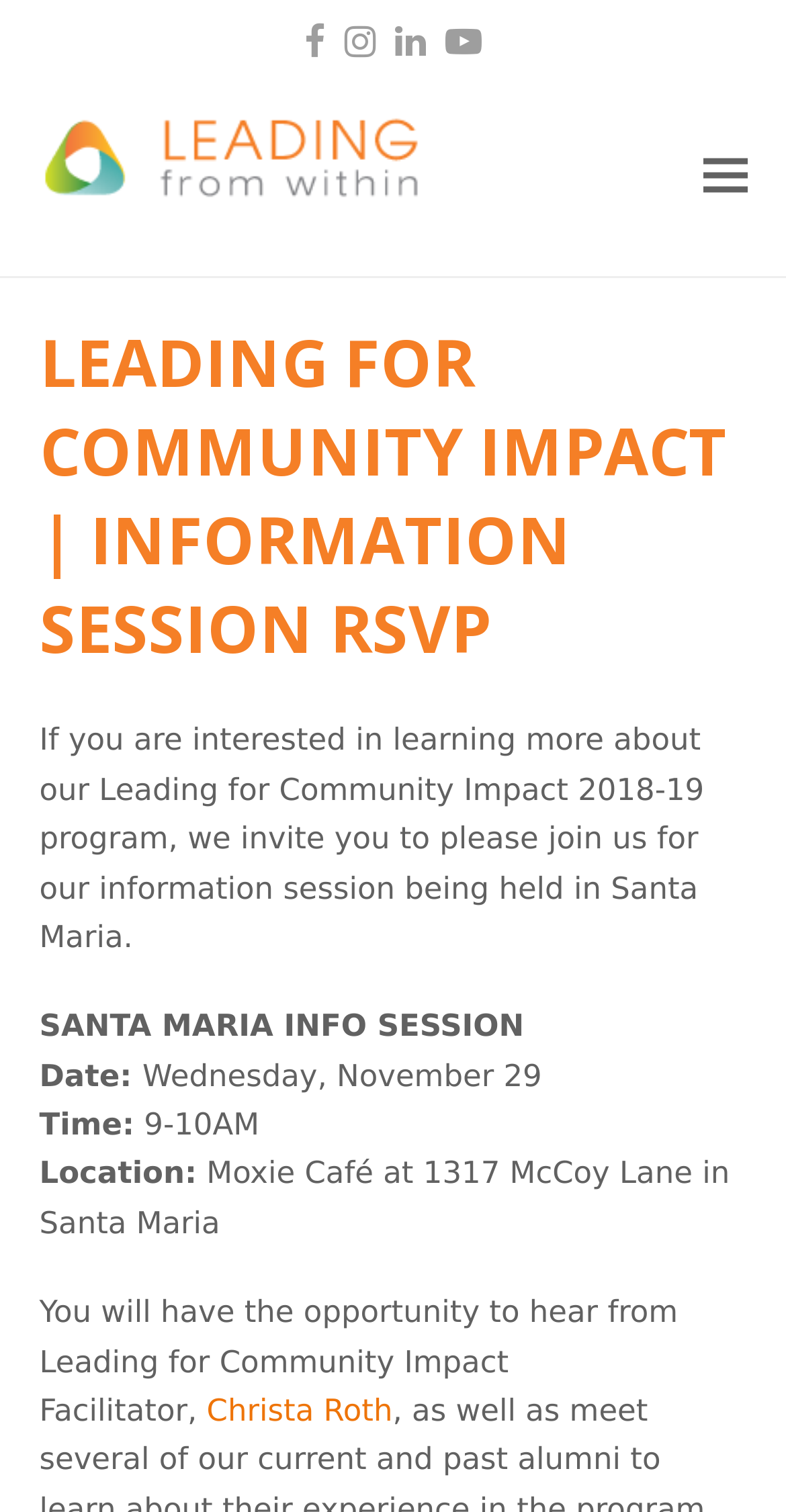Provide a one-word or one-phrase answer to the question:
What social media platforms are linked on the webpage?

Facebook, Instagram, LinkedIn, YouTube